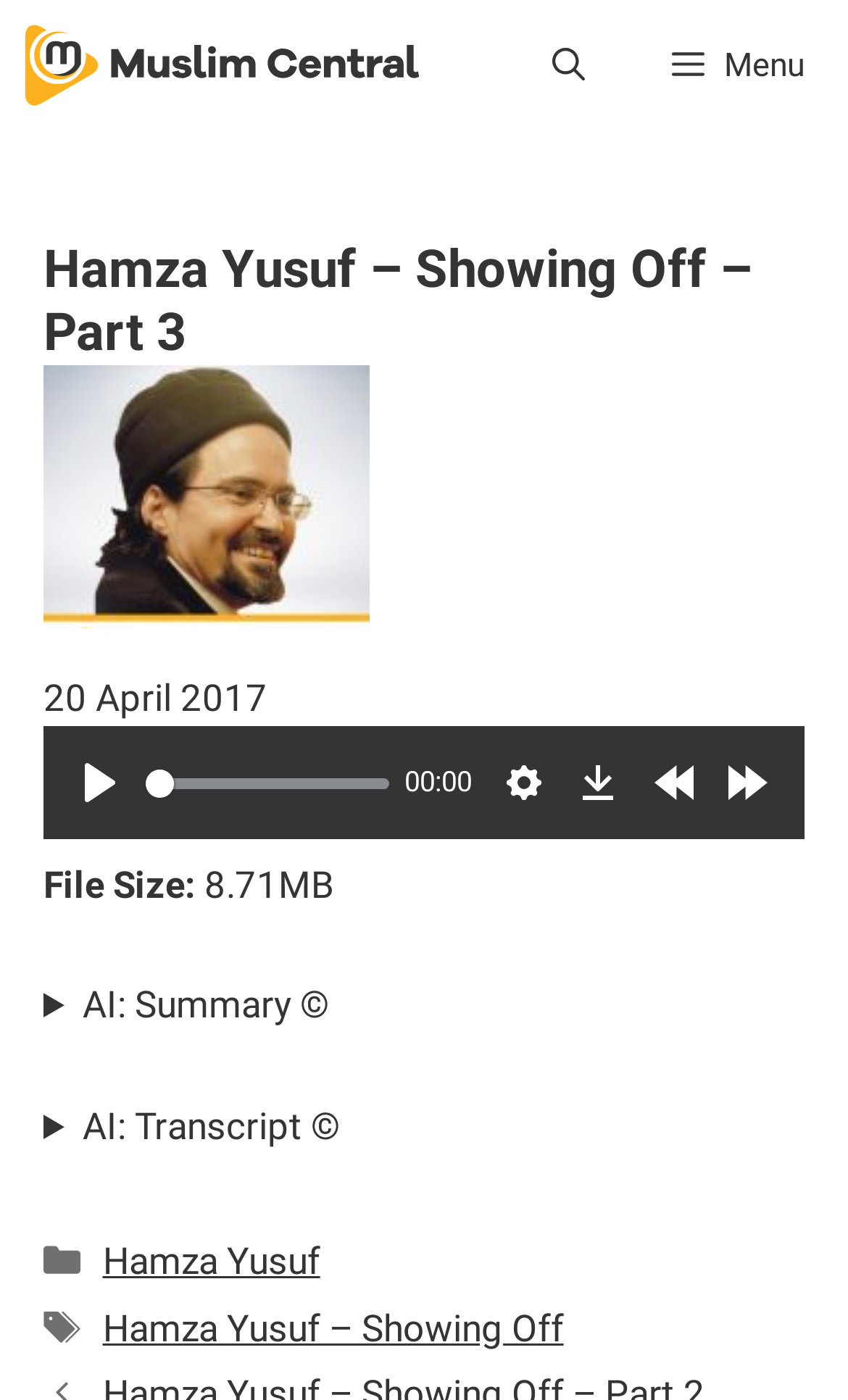Refer to the image and provide a thorough answer to this question:
What is the file size of the audio?

I found the file size by looking at the static text 'File Size:' and the adjacent static text '8.71MB' which provides the file size information.